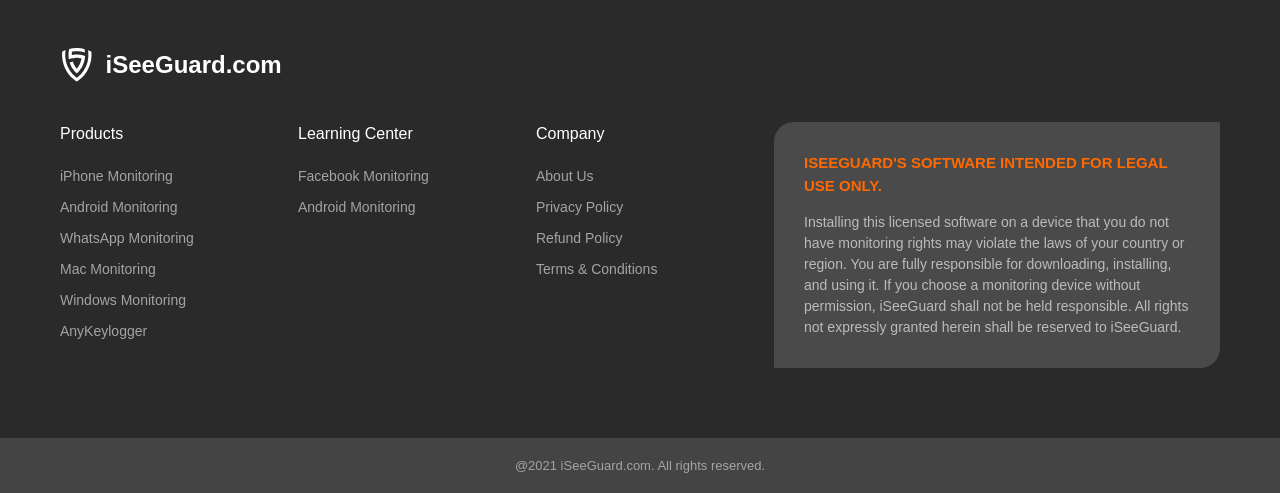Please give a one-word or short phrase response to the following question: 
What is the company's stance on monitoring without permission?

Not responsible